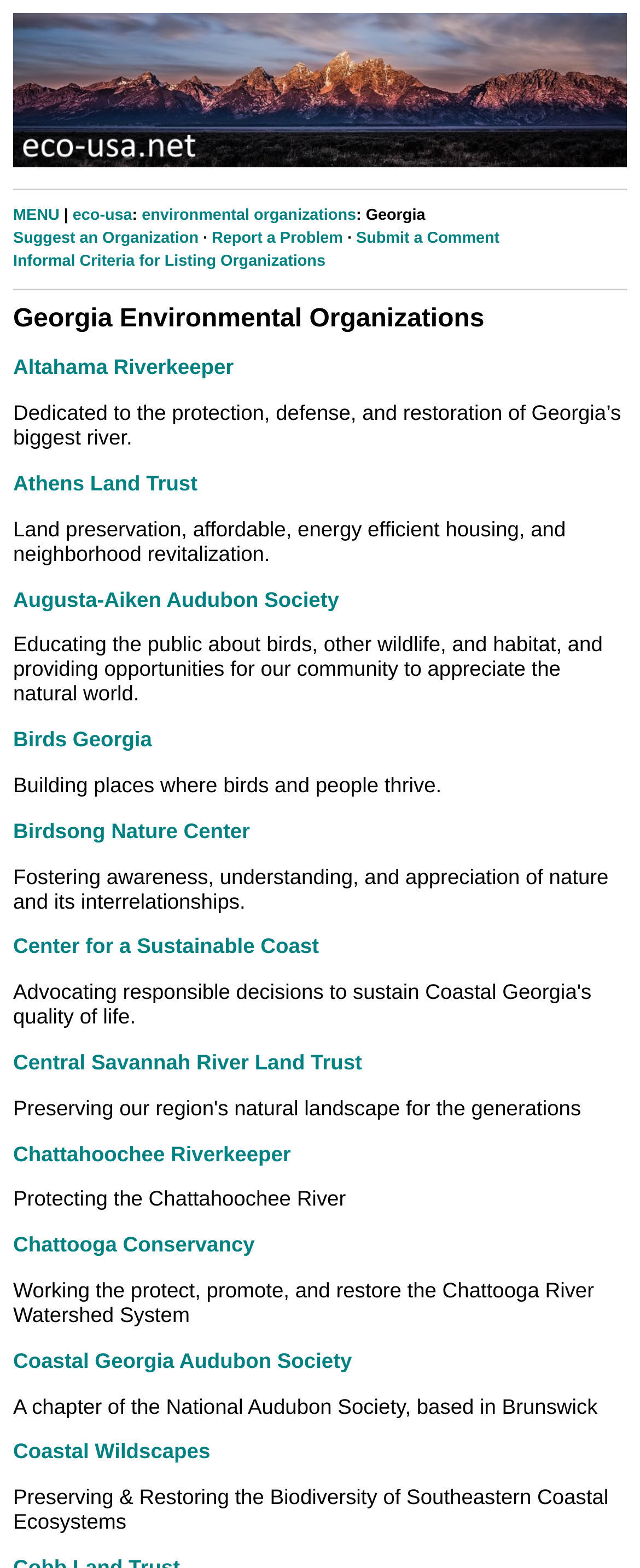Using the provided description: "Bubble Wrap Bags", find the bounding box coordinates of the corresponding UI element. The output should be four float numbers between 0 and 1, in the format [left, top, right, bottom].

None